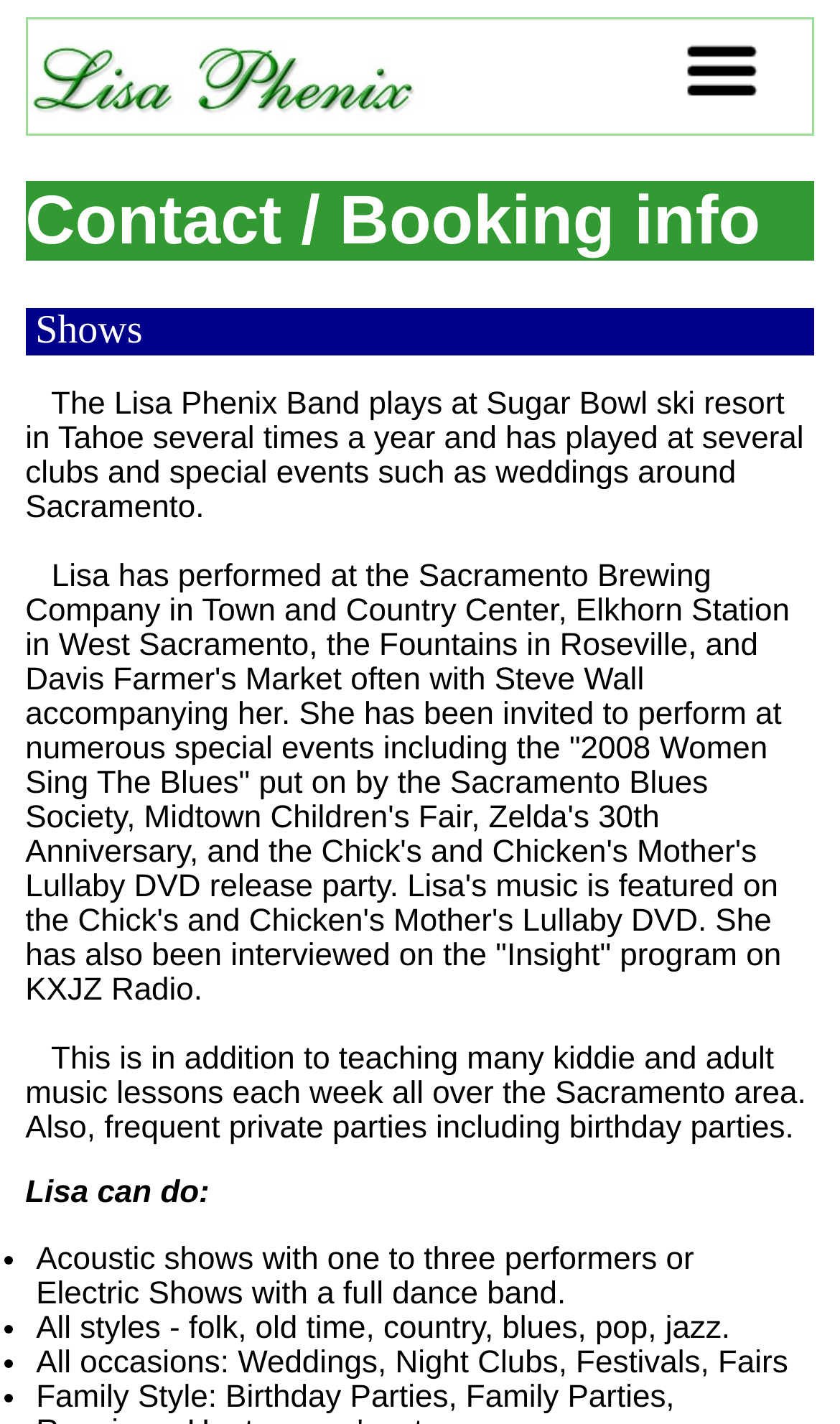Determine the main headline of the webpage and provide its text.

Contact / Booking info